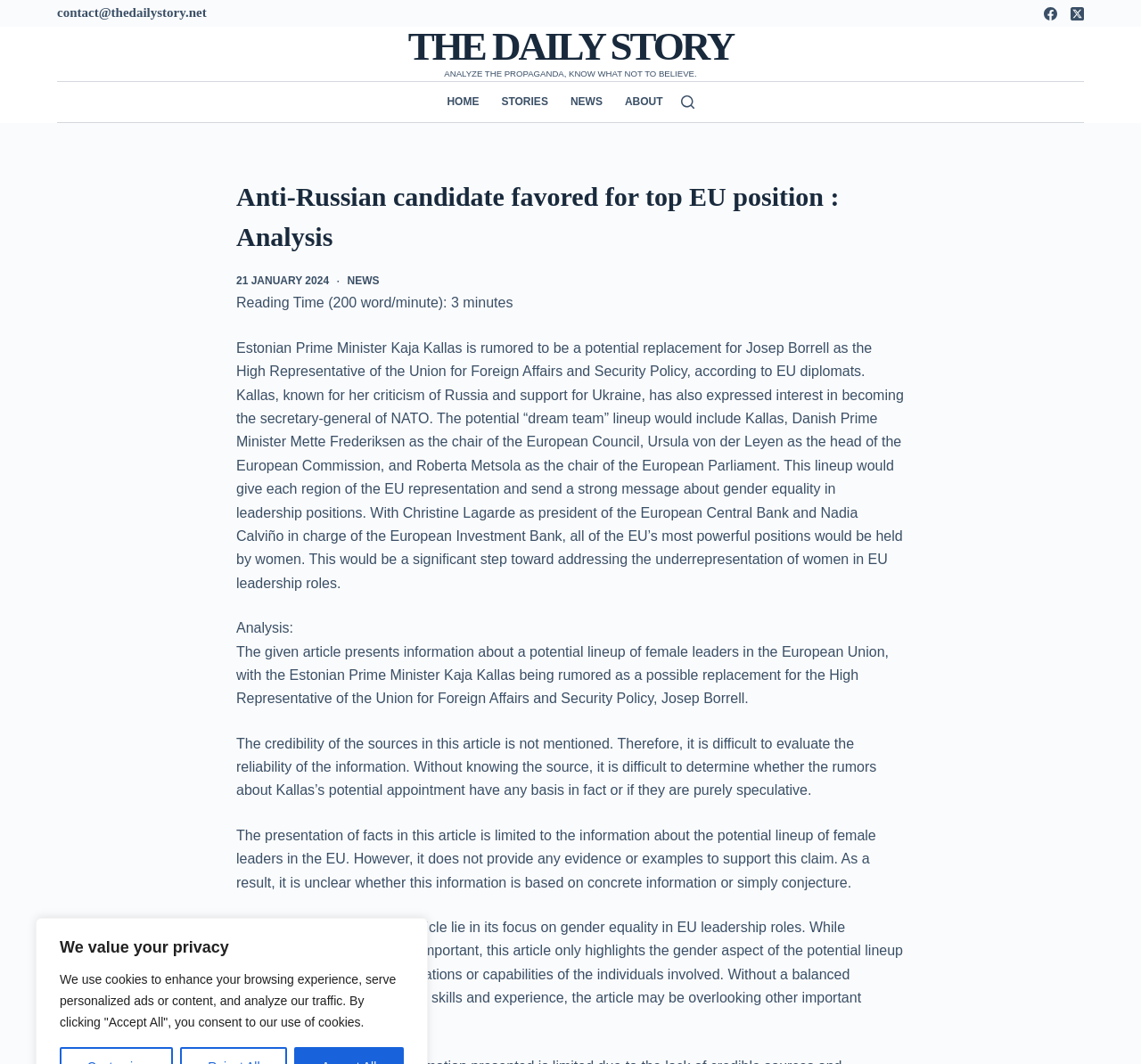Please determine the bounding box coordinates for the element with the description: "The Daily Story".

[0.358, 0.023, 0.642, 0.064]